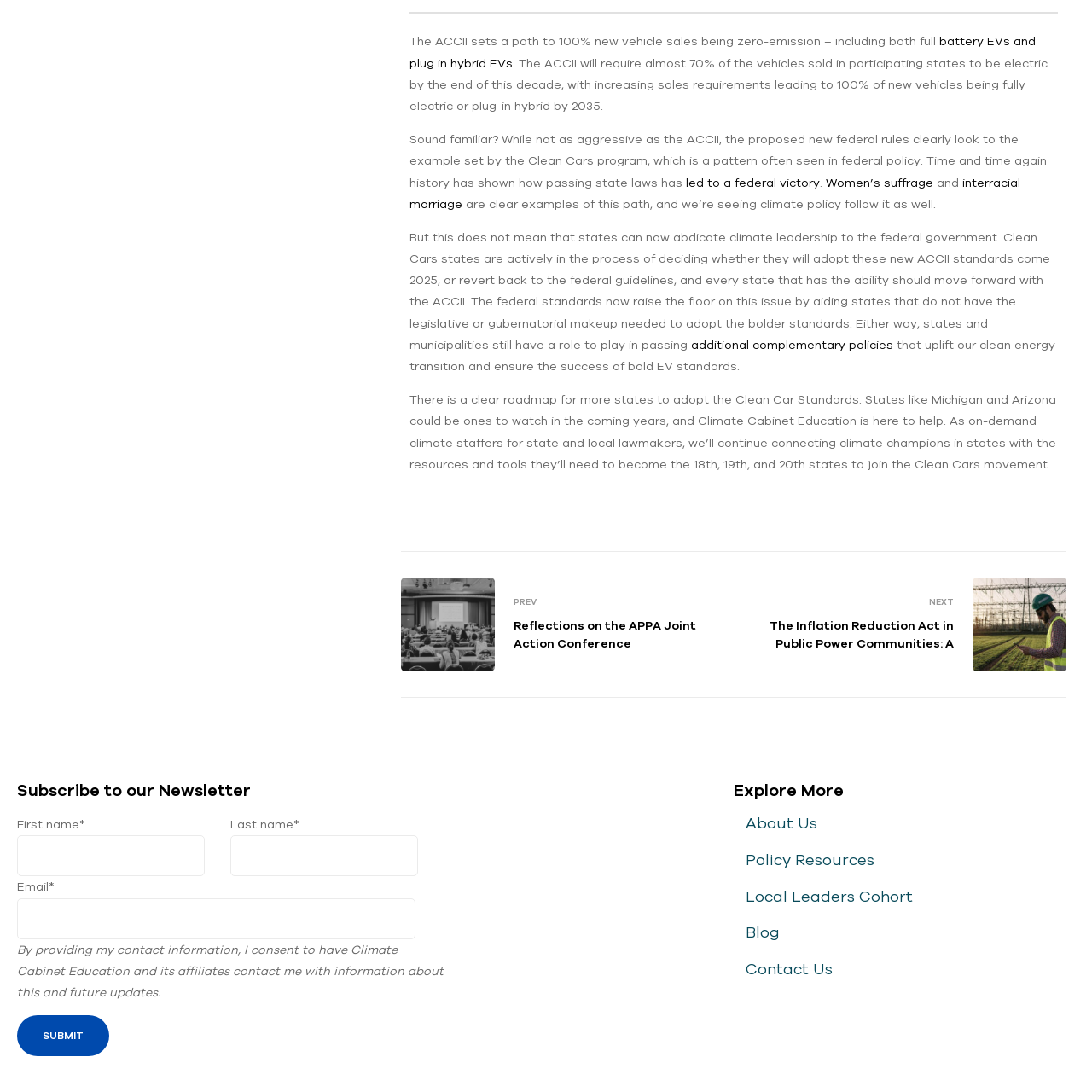Specify the bounding box coordinates of the element's area that should be clicked to execute the given instruction: "Click the 'About Us' link". The coordinates should be four float numbers between 0 and 1, i.e., [left, top, right, bottom].

[0.683, 0.742, 0.973, 0.767]